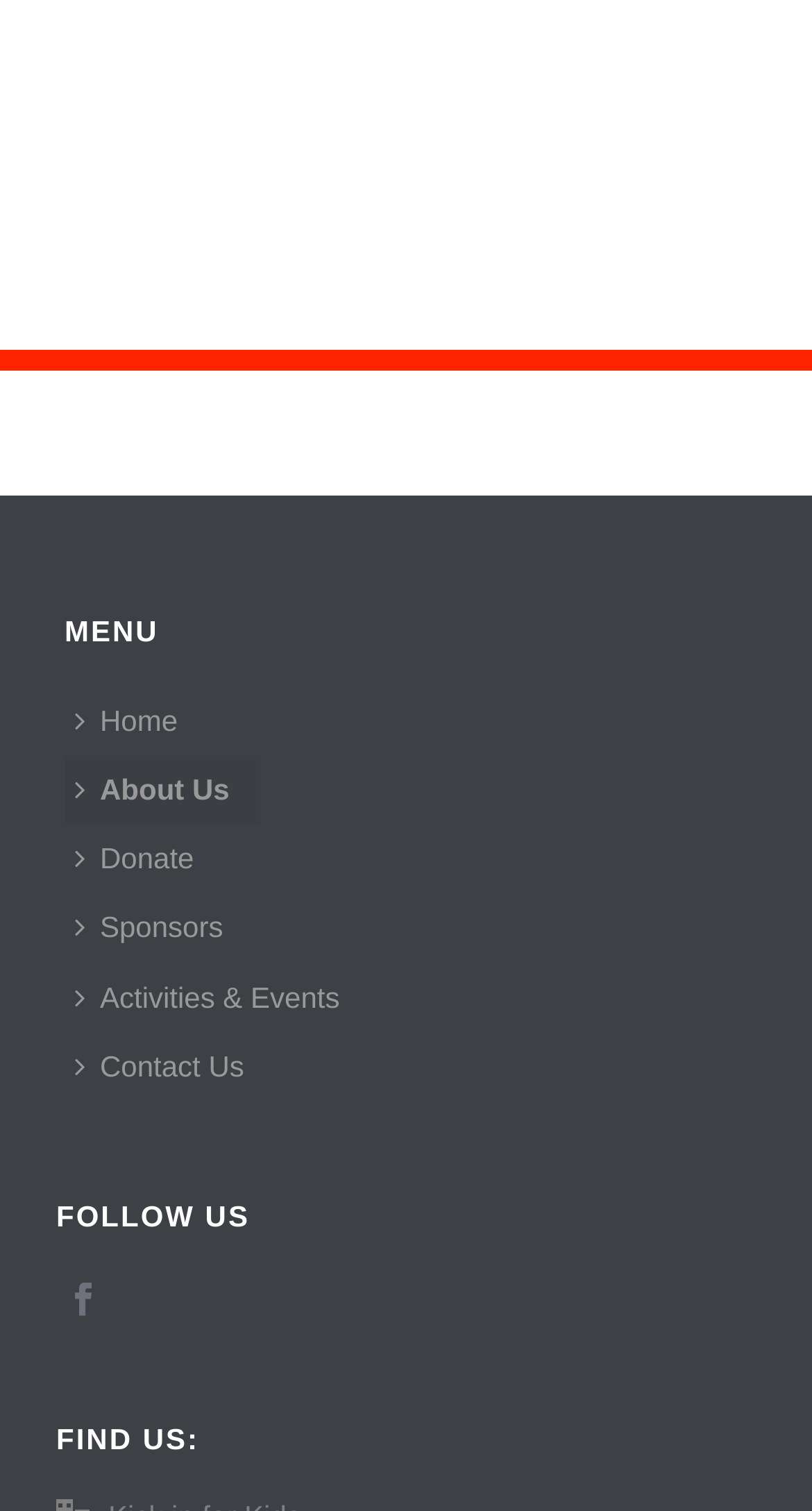Provide a brief response in the form of a single word or phrase:
How many sections are there below the menu?

2